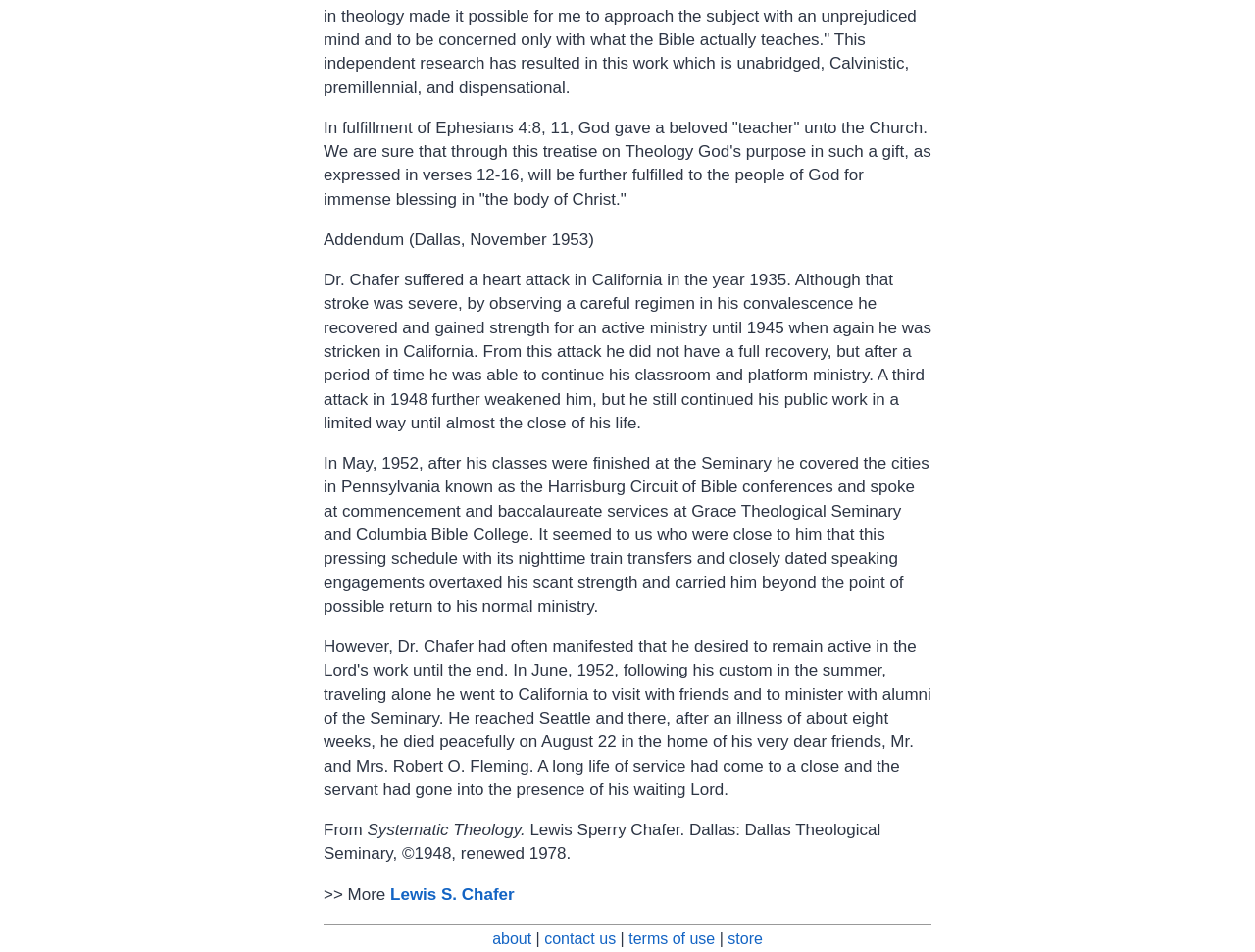Please analyze the image and provide a thorough answer to the question:
What is the name of the author mentioned?

I found the name 'Lewis Sperry Chafer' in the text 'Lewis Sperry Chafer. Dallas: Dallas Theological Seminary, ©1948, renewed 1978.' which is likely to be the author's name.